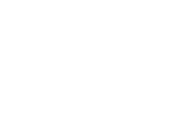Answer the following in one word or a short phrase: 
What is Jason Scott discussing on CBC Radio Active?

Federal changes to mortgage lending